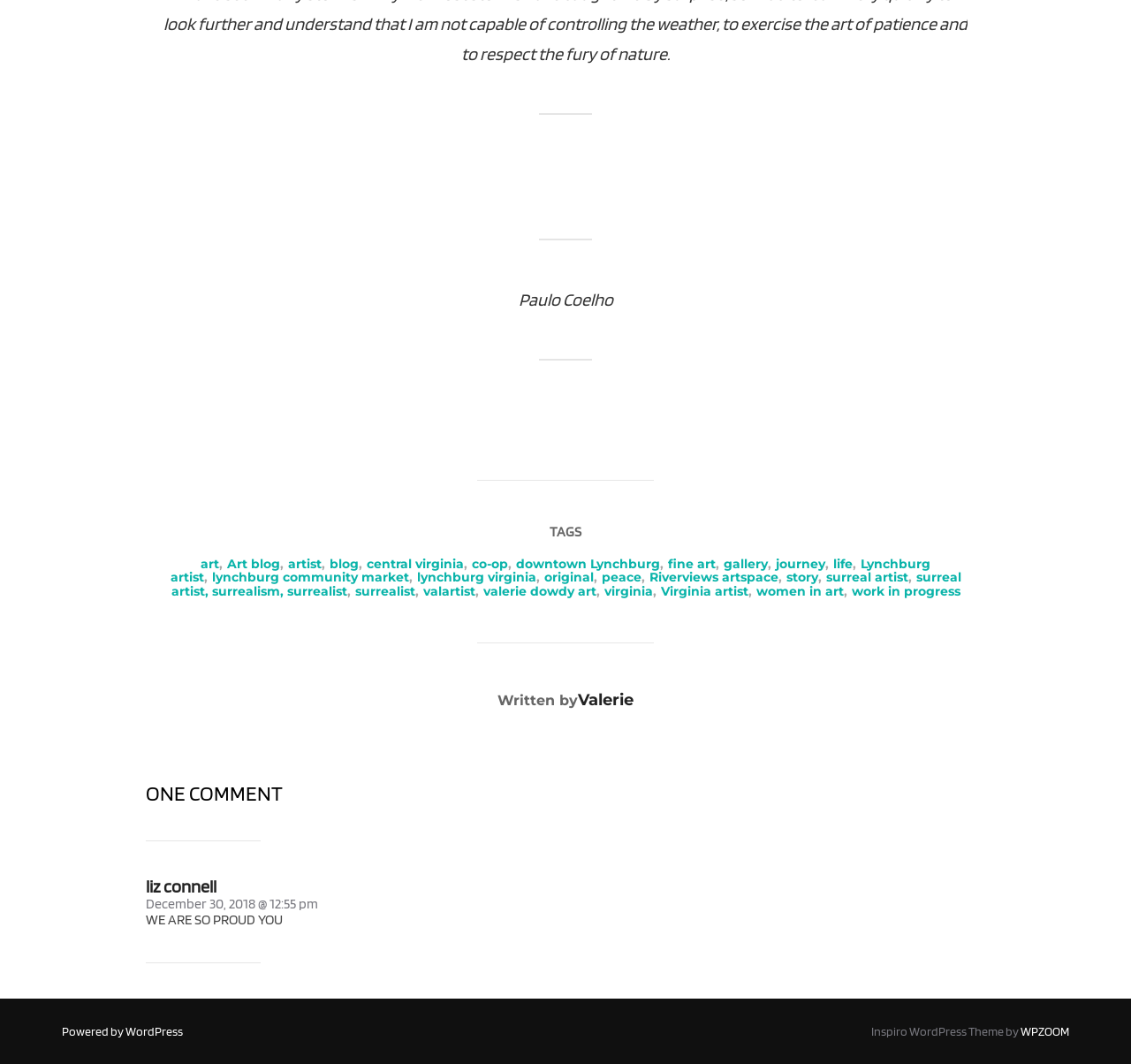Identify the bounding box for the UI element described as: "Virginia artist". Ensure the coordinates are four float numbers between 0 and 1, formatted as [left, top, right, bottom].

[0.584, 0.548, 0.661, 0.563]